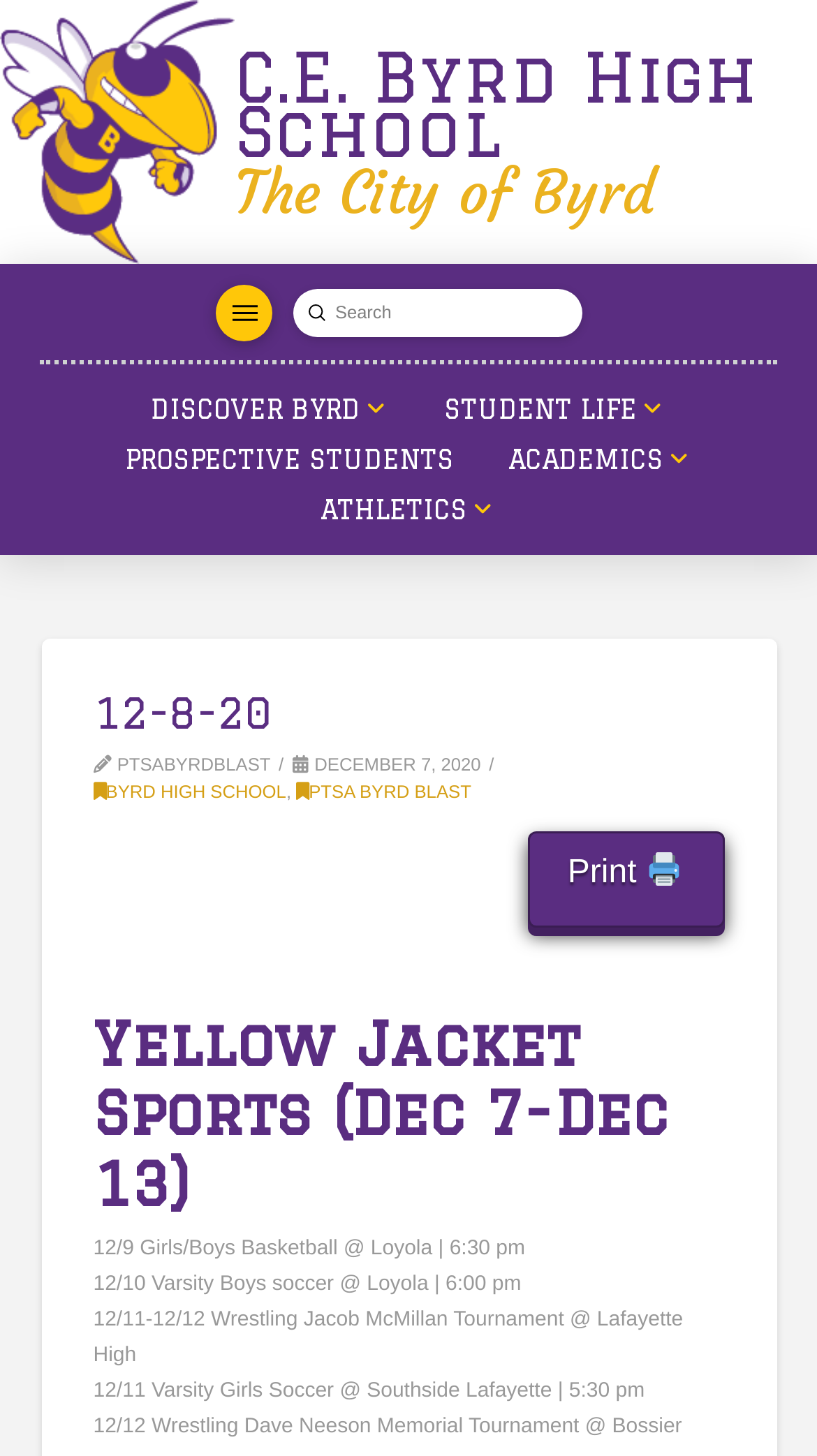Please analyze the image and give a detailed answer to the question:
What is the name of the tournament on 12/11-12/12?

The name of the tournament on 12/11-12/12 can be found in the static text element with the text '12/11-12/12 Wrestling Jacob McMillan Tournament @ Lafayette High' which is located in the athletics section.